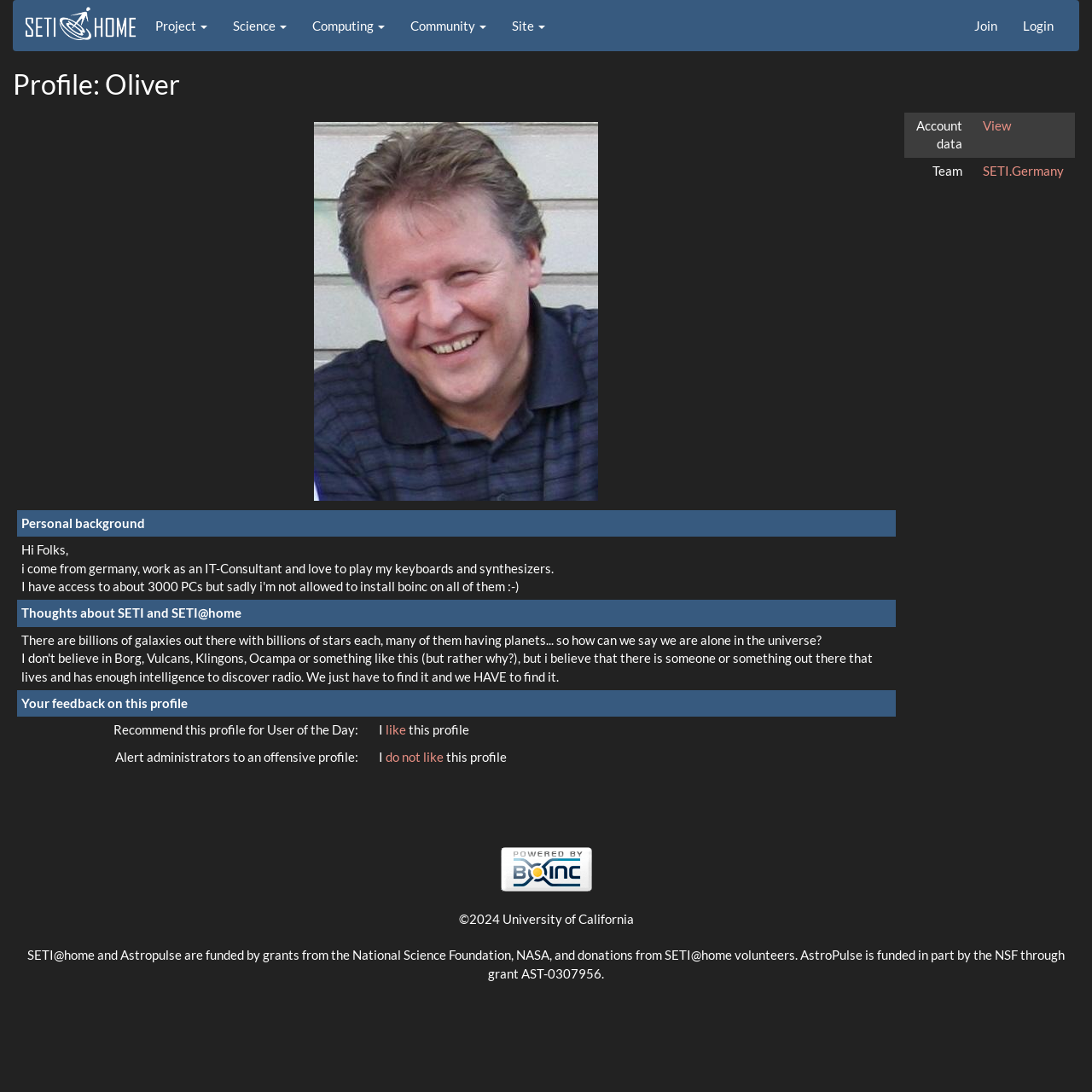Point out the bounding box coordinates of the section to click in order to follow this instruction: "Join the community".

[0.88, 0.0, 0.925, 0.047]